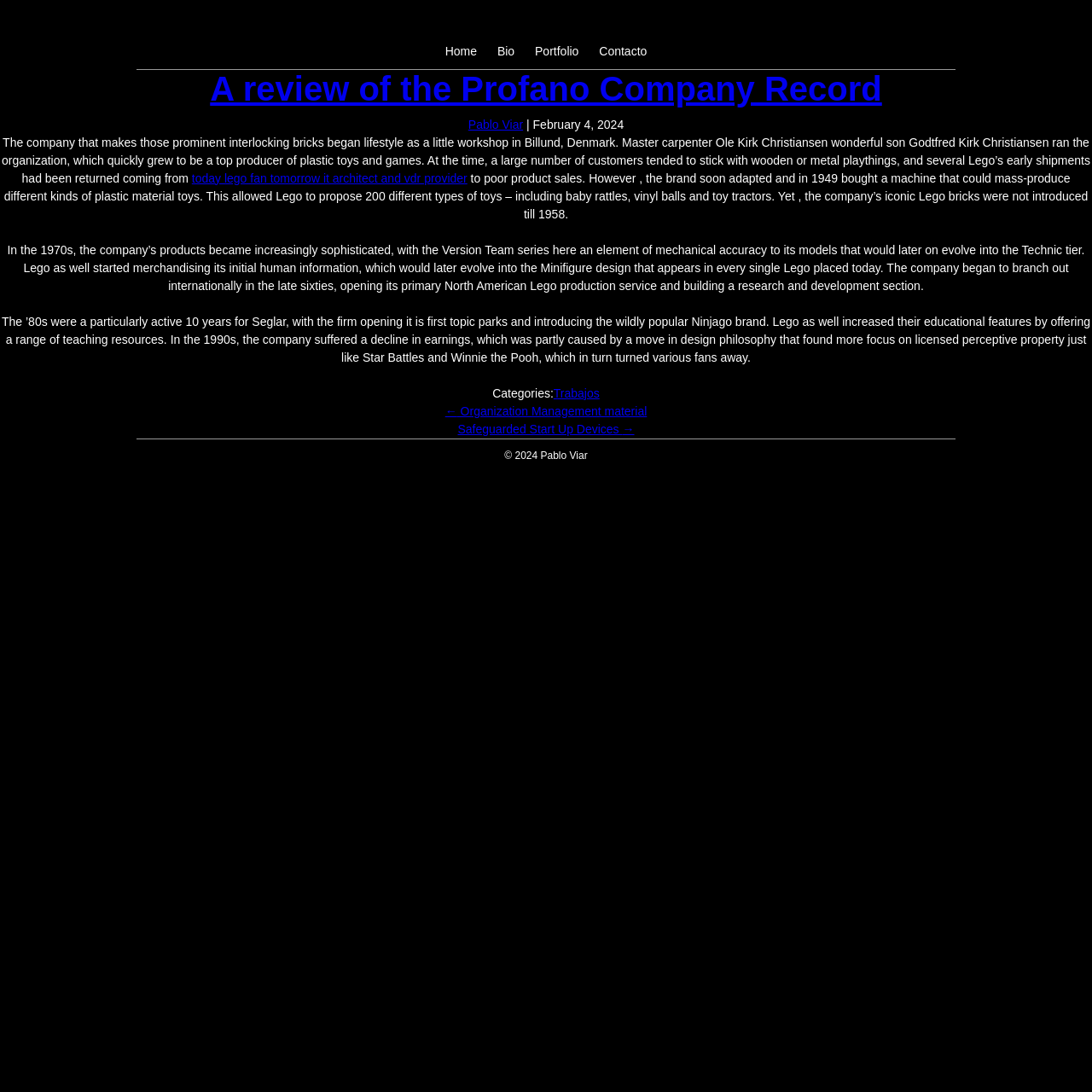Locate the bounding box coordinates of the region to be clicked to comply with the following instruction: "contact". The coordinates must be four float numbers between 0 and 1, in the form [left, top, right, bottom].

[0.549, 0.041, 0.592, 0.053]